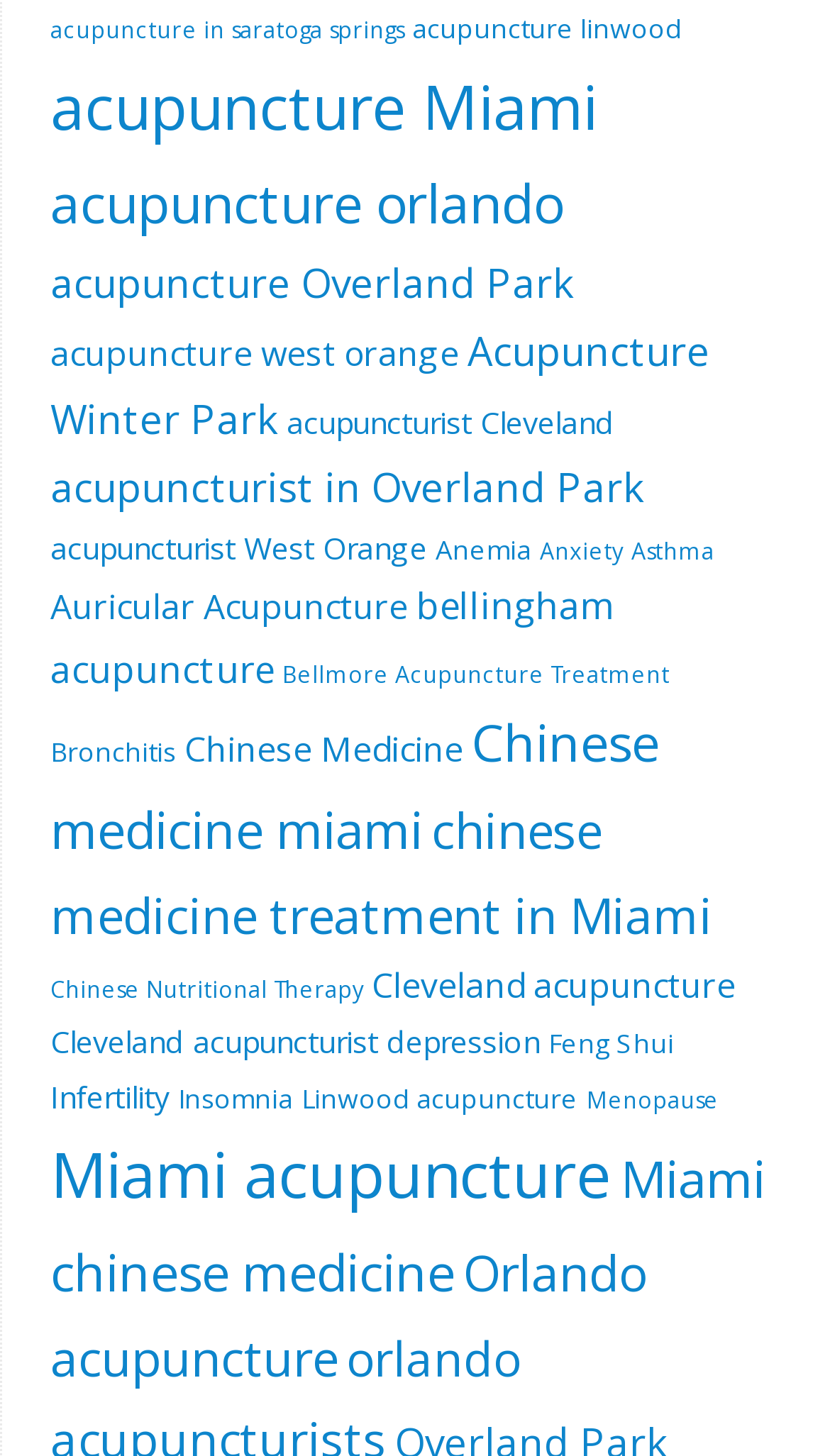Using the details in the image, give a detailed response to the question below:
How many links are related to Cleveland?

I found two links related to Cleveland: 'acupuncturist Cleveland' and 'Cleveland acupuncture'.